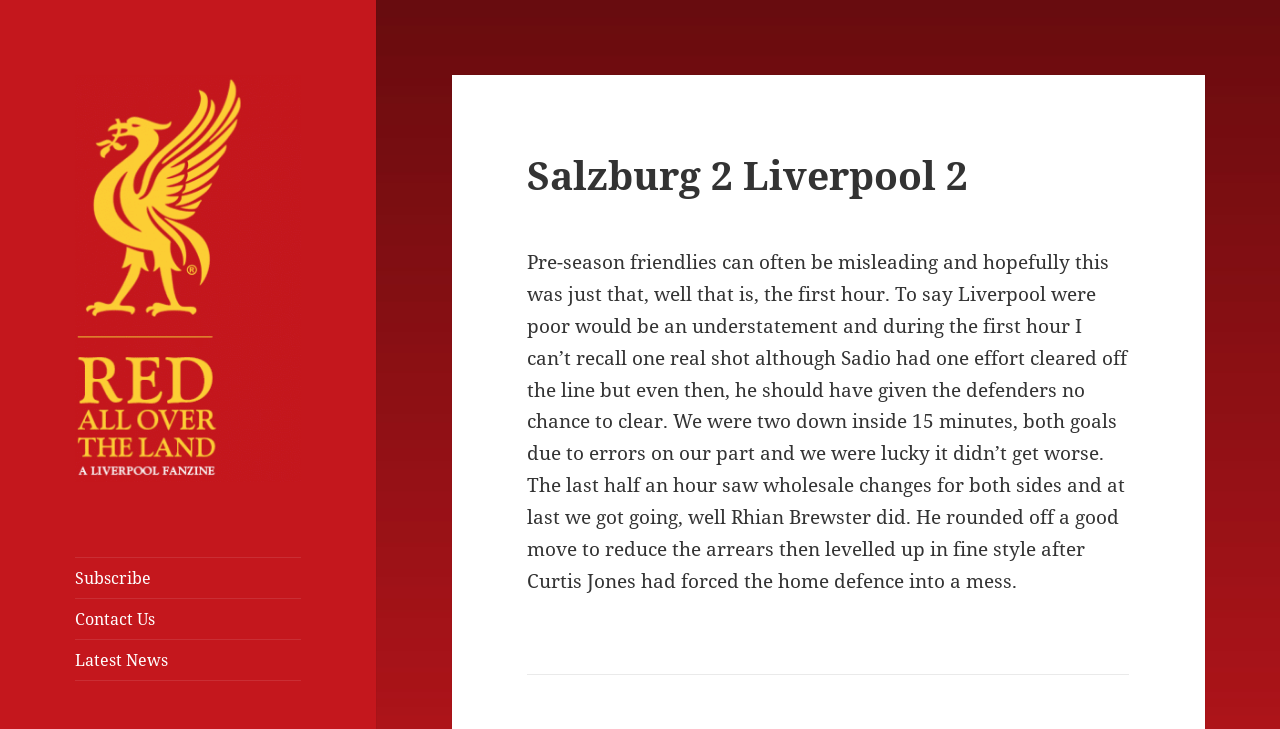Give the bounding box coordinates for the element described by: "Red All Over The Land".

[0.059, 0.684, 0.228, 0.769]